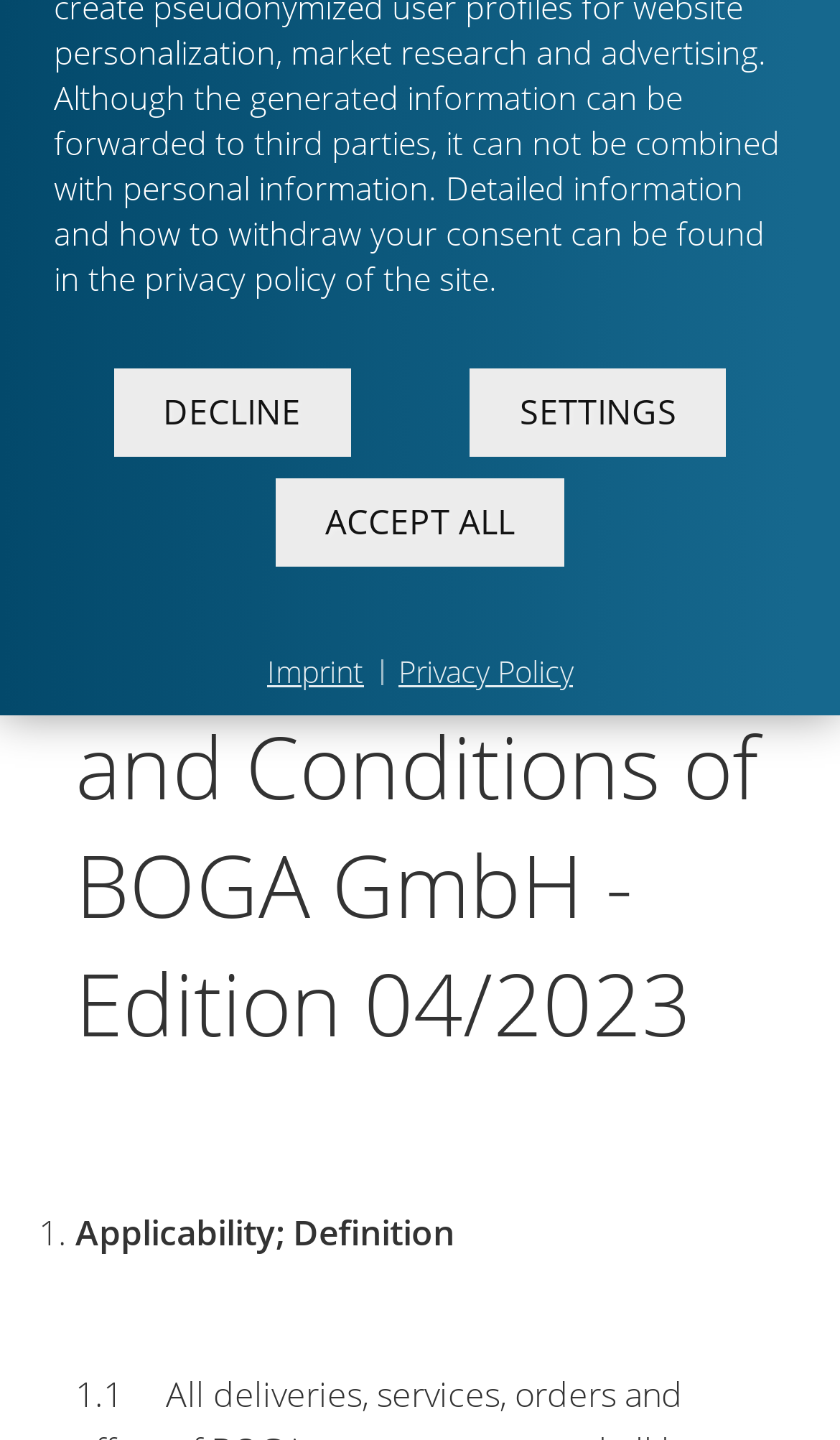Give the bounding box coordinates for the element described as: "Imprint".

[0.318, 0.452, 0.433, 0.482]